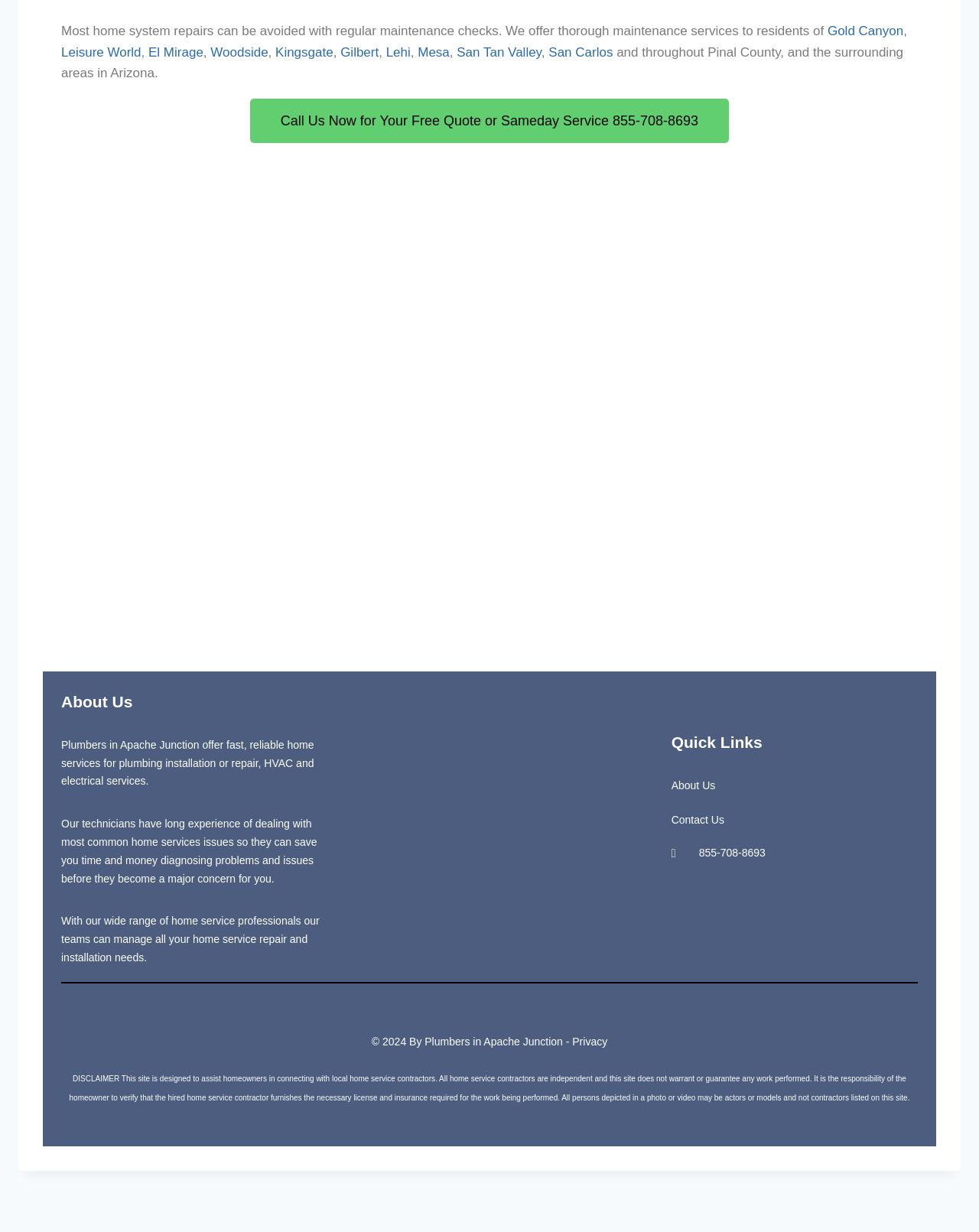What is the purpose of the website?
Look at the image and respond to the question as thoroughly as possible.

The website's purpose can be understood from the disclaimer text 'This site is designed to assist homeowners in connecting with local home service contractors.' which indicates that the website's primary goal is to connect homeowners with contractors.